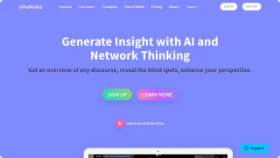What is the purpose of the device mockup in the lower section?
Using the image as a reference, deliver a detailed and thorough answer to the question.

The device mockup in the lower section of the image is designed to illustrate how Infranodus operates, showcasing the platform's tech-forward approach and giving users a visual representation of its capabilities.